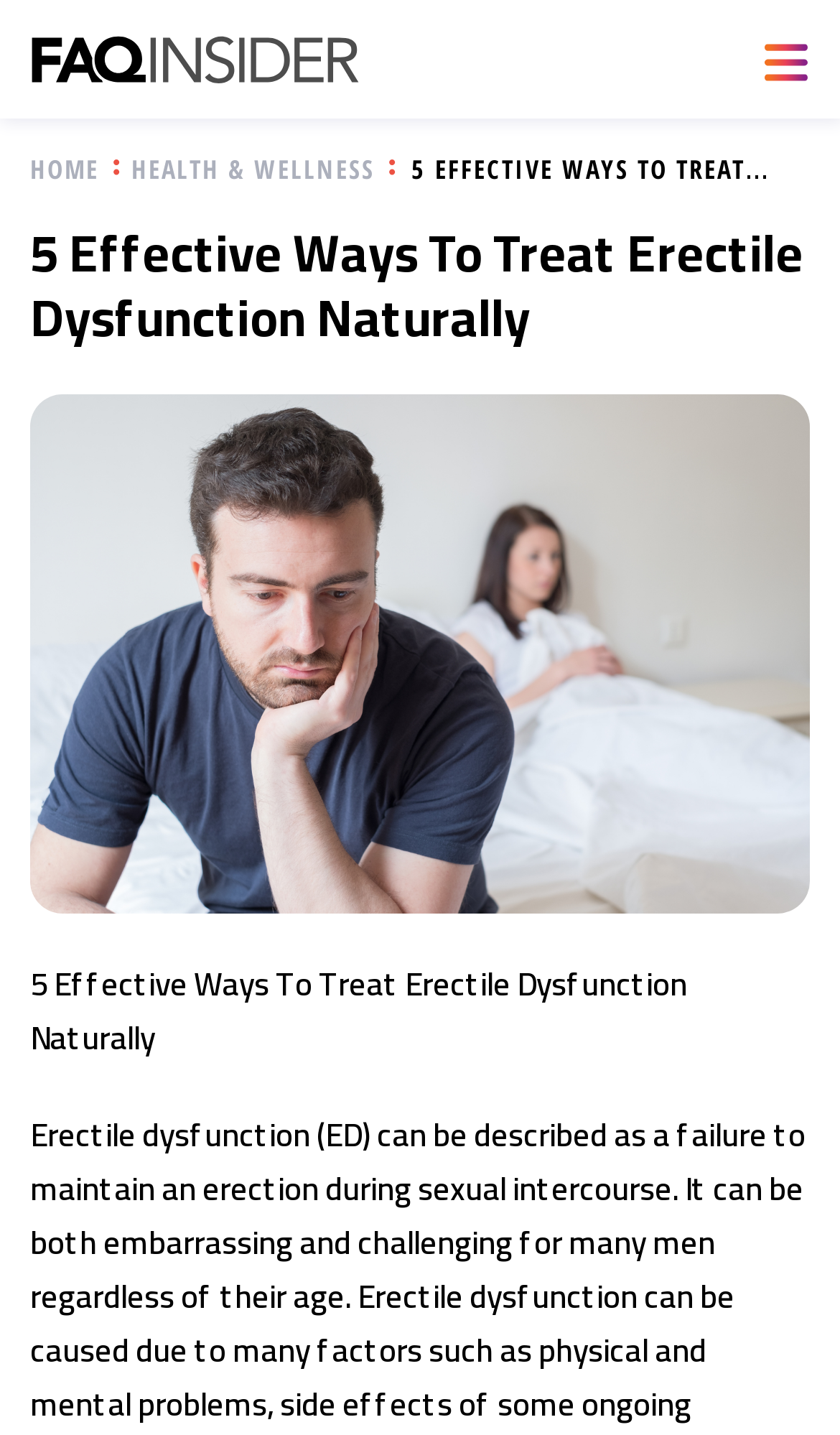Produce an elaborate caption capturing the essence of the webpage.

The webpage is about treating erectile dysfunction naturally, with a focus on 5 effective ways to do so. At the top left of the page, there is a heading with the title "5 Effective Ways To Treat Erectile Dysfunction Naturally" and a link to the website "faqinsider.com". Below this, there is an image. 

To the right of the title, there is a navigation menu with links to "HOME" and "HEALTH & WELLNESS", separated by a vertical line. 

Further down the page, there is a larger heading with the same title as the webpage, "5 Effective Ways To Treat Erectile Dysfunction Naturally". Below this, there is a large image that takes up most of the page. 

At the top right of the page, there is a small image.